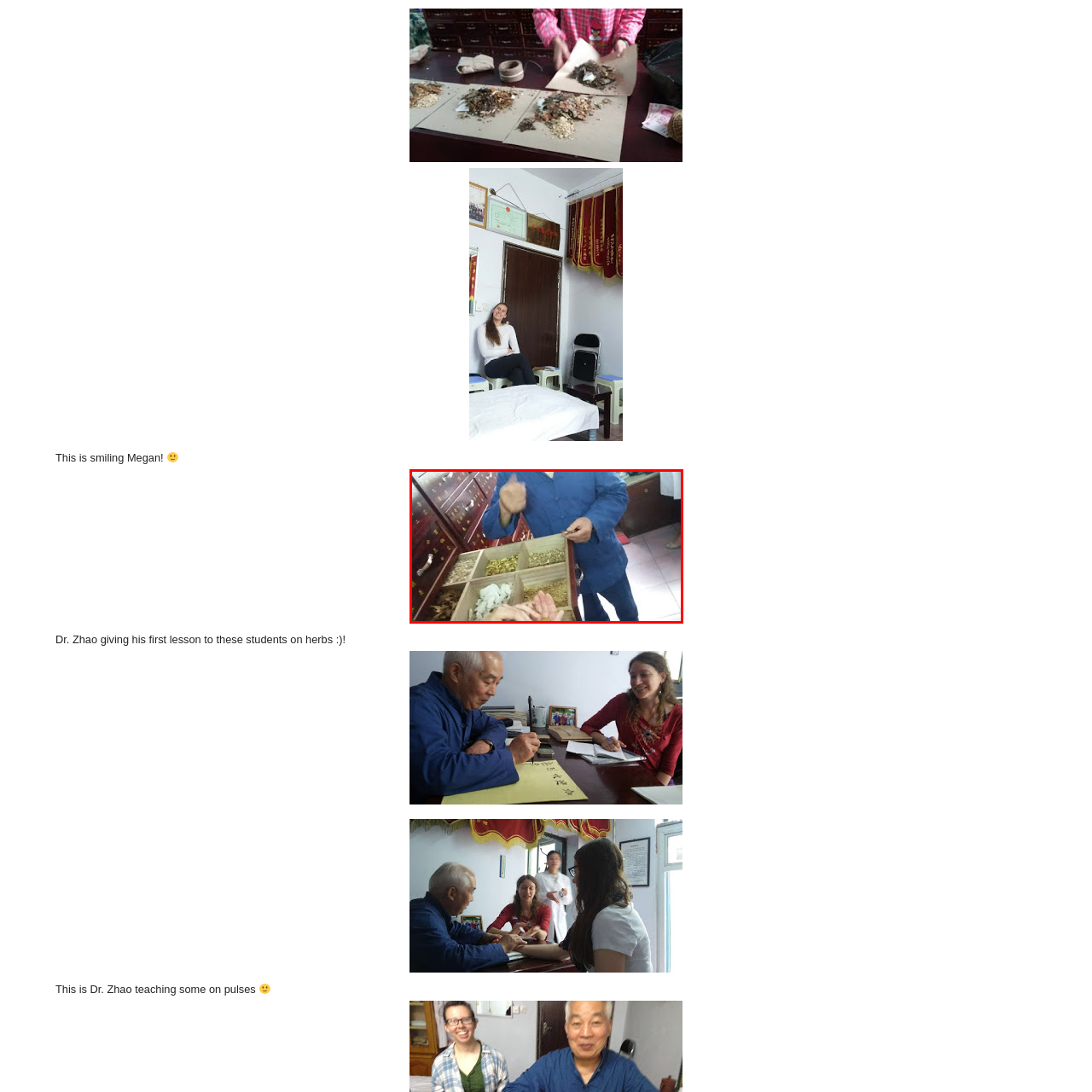Carefully analyze the image within the red boundary and describe it extensively.

In a cozy herbal shop, an experienced instructor, Dr. Zhao, is seen passionately demonstrating the use of various herbs to a group of attentive students. He is wearing a blue lab coat and is positioned in front of a wooden cabinet filled with neatly arranged herb compartments. The cabinet features several sections housing an array of colorful herbs, each organized for easy access. Dr. Zhao gestures enthusiastically, likely explaining the properties and uses of the herbs as he holds a few samples in his hand. The students, engaged and eager to learn, focus on his teachings, enhancing their understanding of herbal medicine. The warm ambiance of the shop, accentuated by brightly colored herbs and wooden textures, creates an inviting environment for this educational experience.